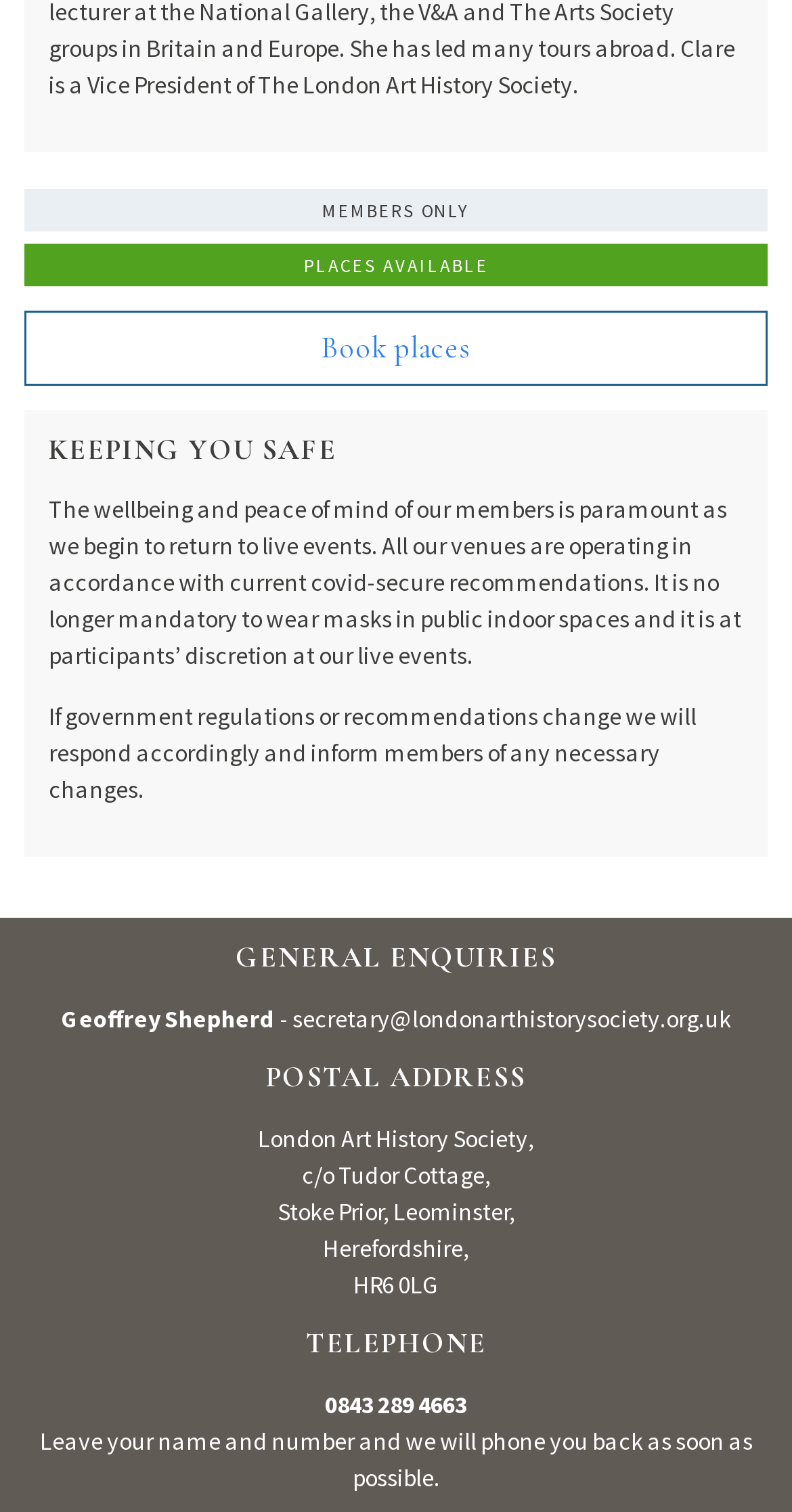Using details from the image, please answer the following question comprehensively:
How can I contact the secretary?

The contact information of the secretary is provided in the 'GENERAL ENQUIRIES' section, which includes an email address, secretary@londonarthistorysociety.org.uk, that can be used to reach out to the secretary.